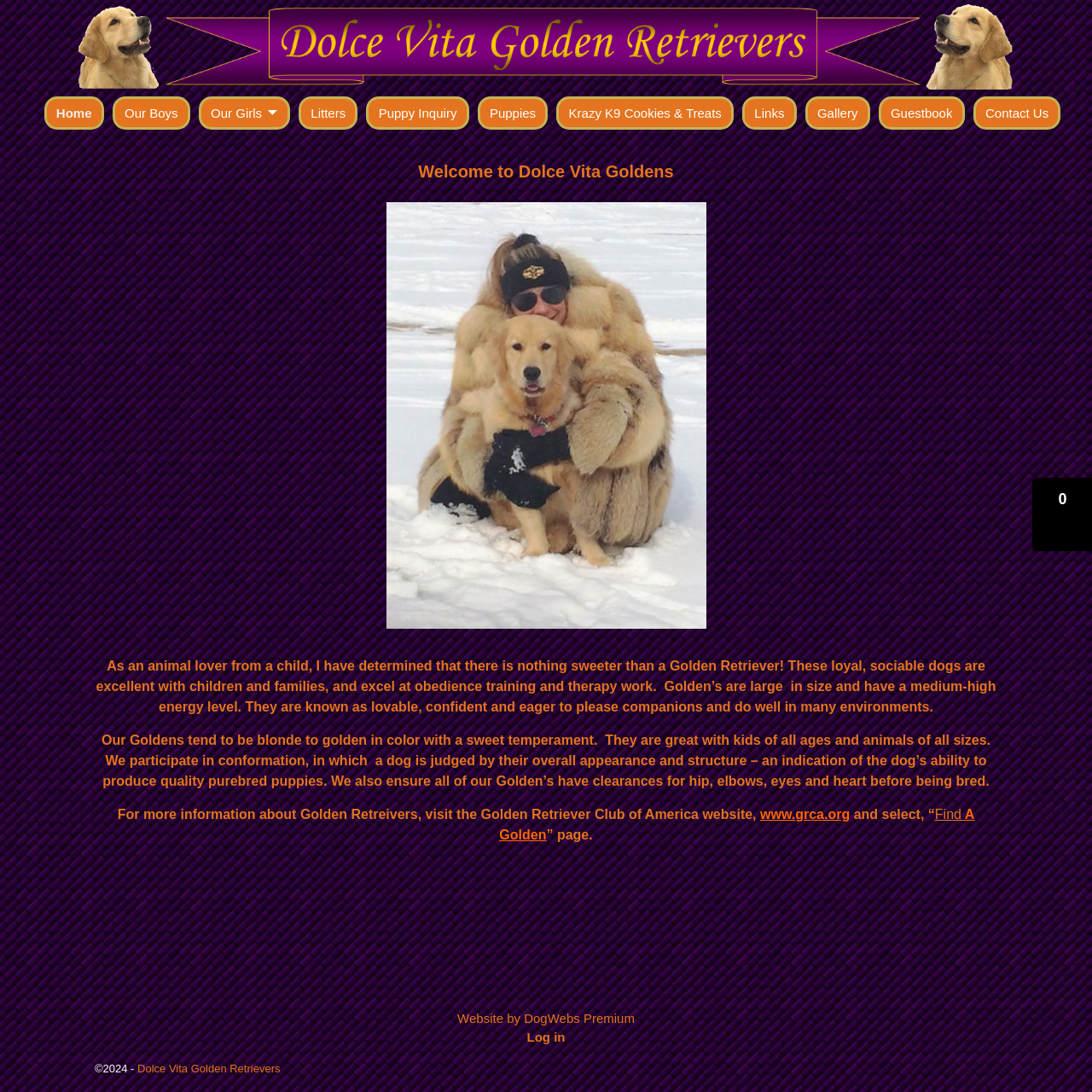What is the website of the Golden Retriever Club of America?
Answer the question with detailed information derived from the image.

I determined the website of the Golden Retriever Club of America by reading the static text 'For more information about Golden Retreivers, visit the Golden Retriever Club of America website,' and the link 'www.grca.org' which is provided as the website of the Golden Retriever Club of America.